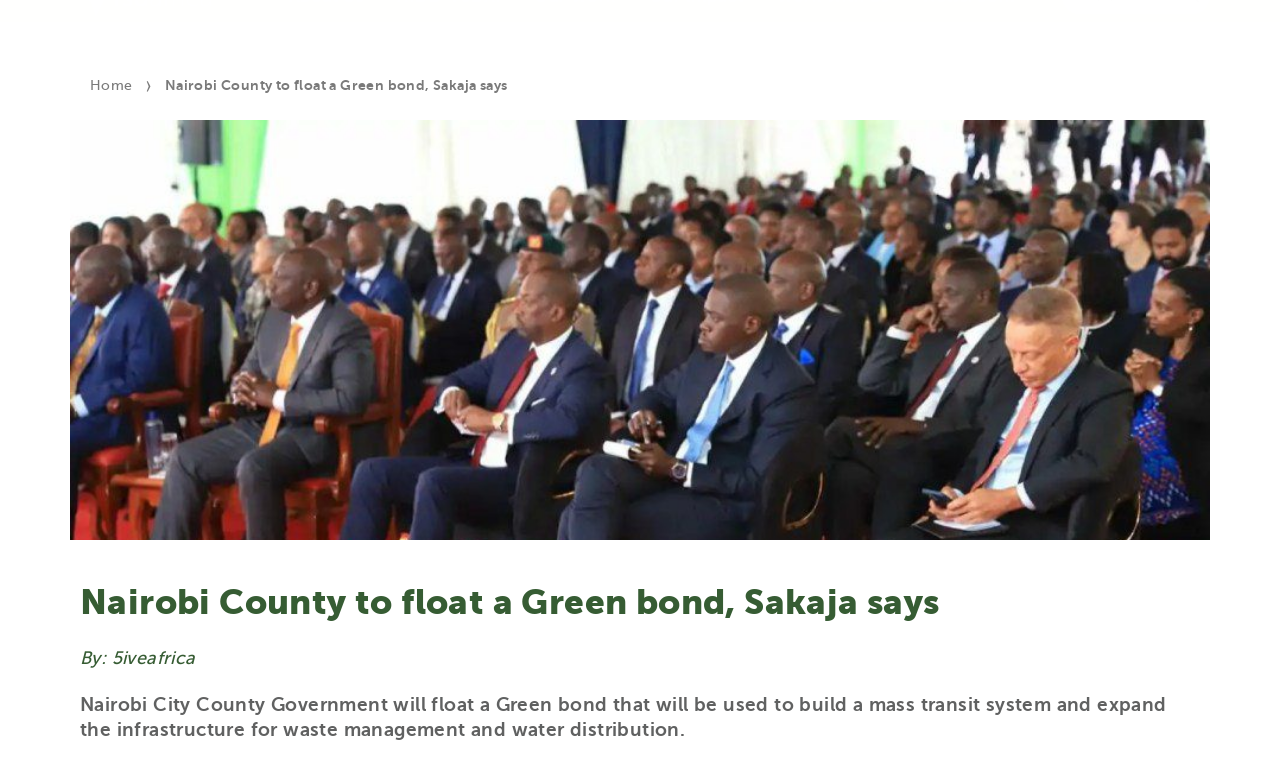Can you specify the bounding box coordinates of the area that needs to be clicked to fulfill the following instruction: "Search for something"?

[0.83, 0.011, 0.945, 0.058]